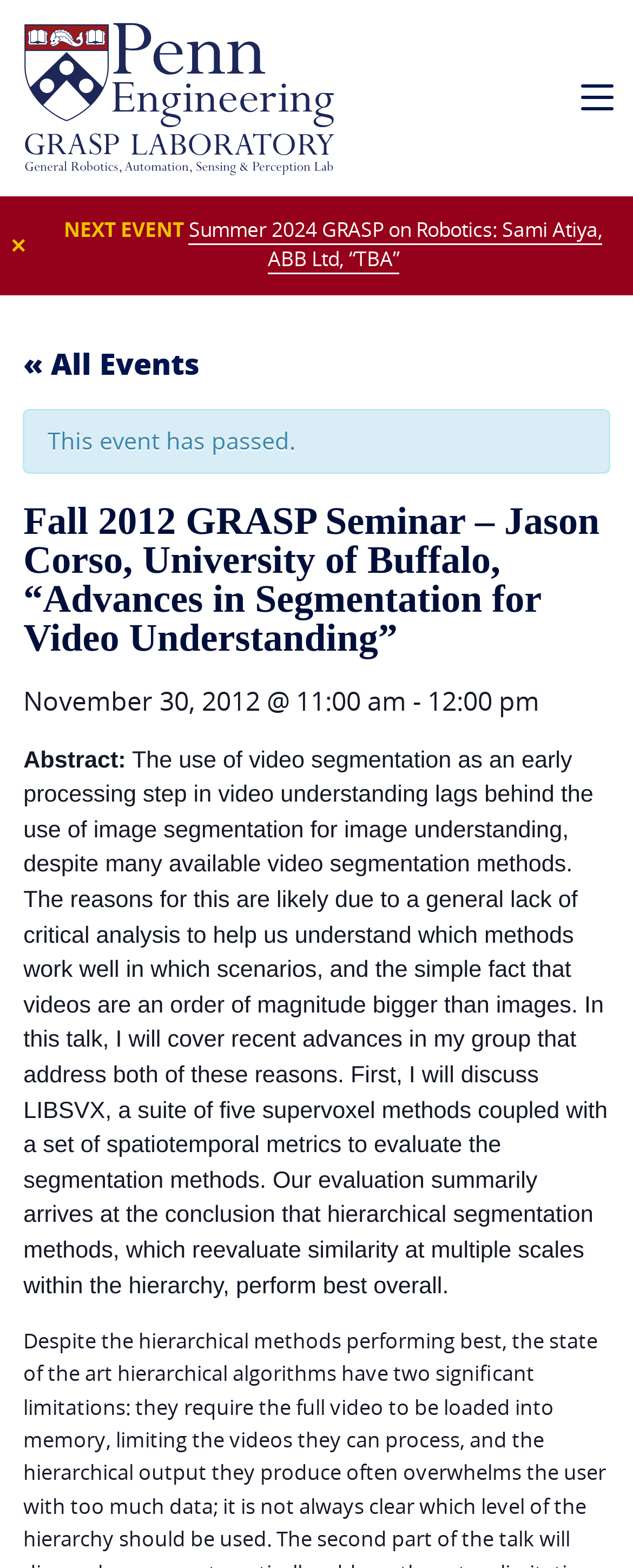Determine the bounding box coordinates for the HTML element described here: "« All Events".

[0.037, 0.218, 0.316, 0.245]